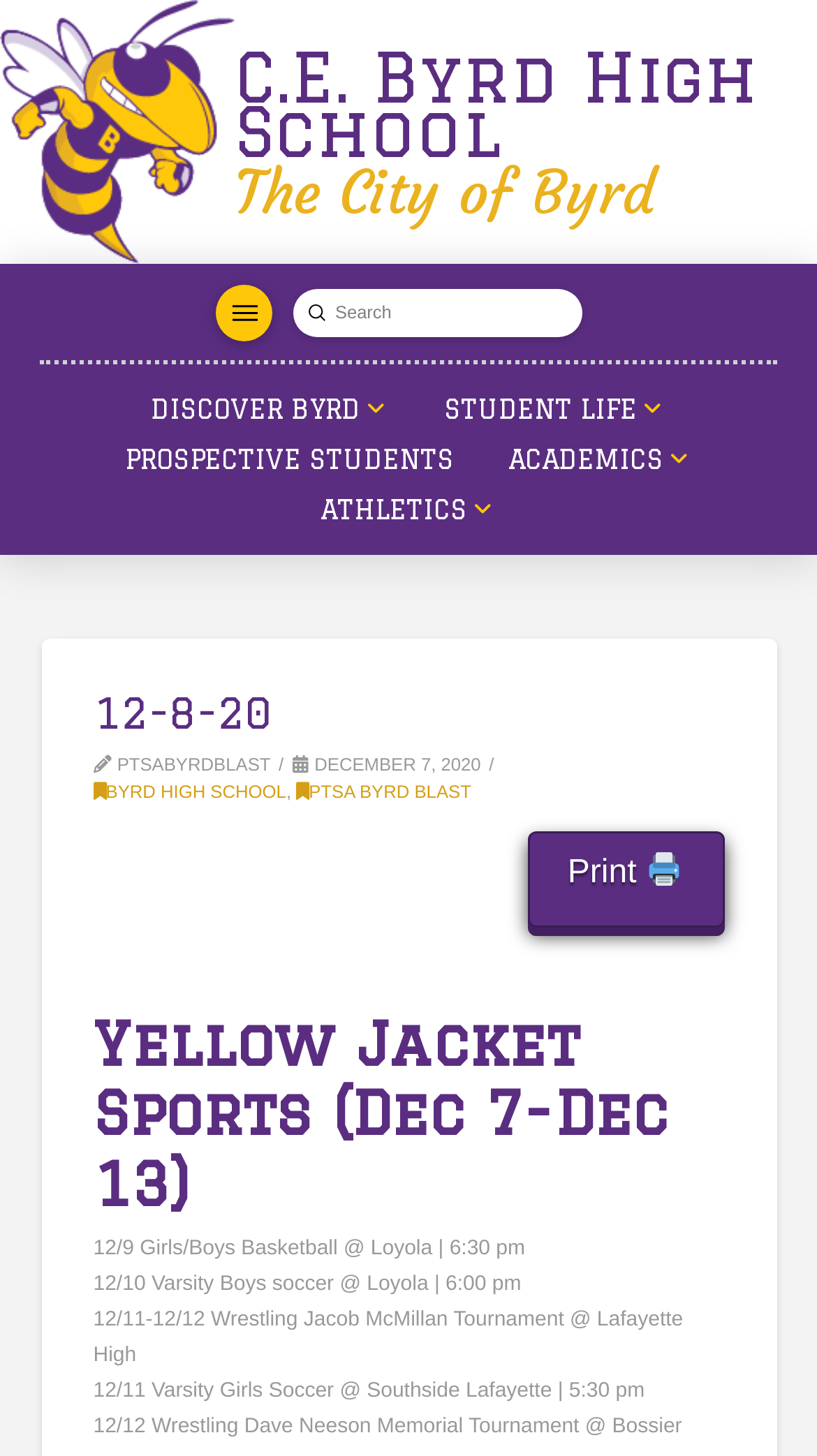Please give a short response to the question using one word or a phrase:
What is the date of the girls/boys basketball game?

12/9